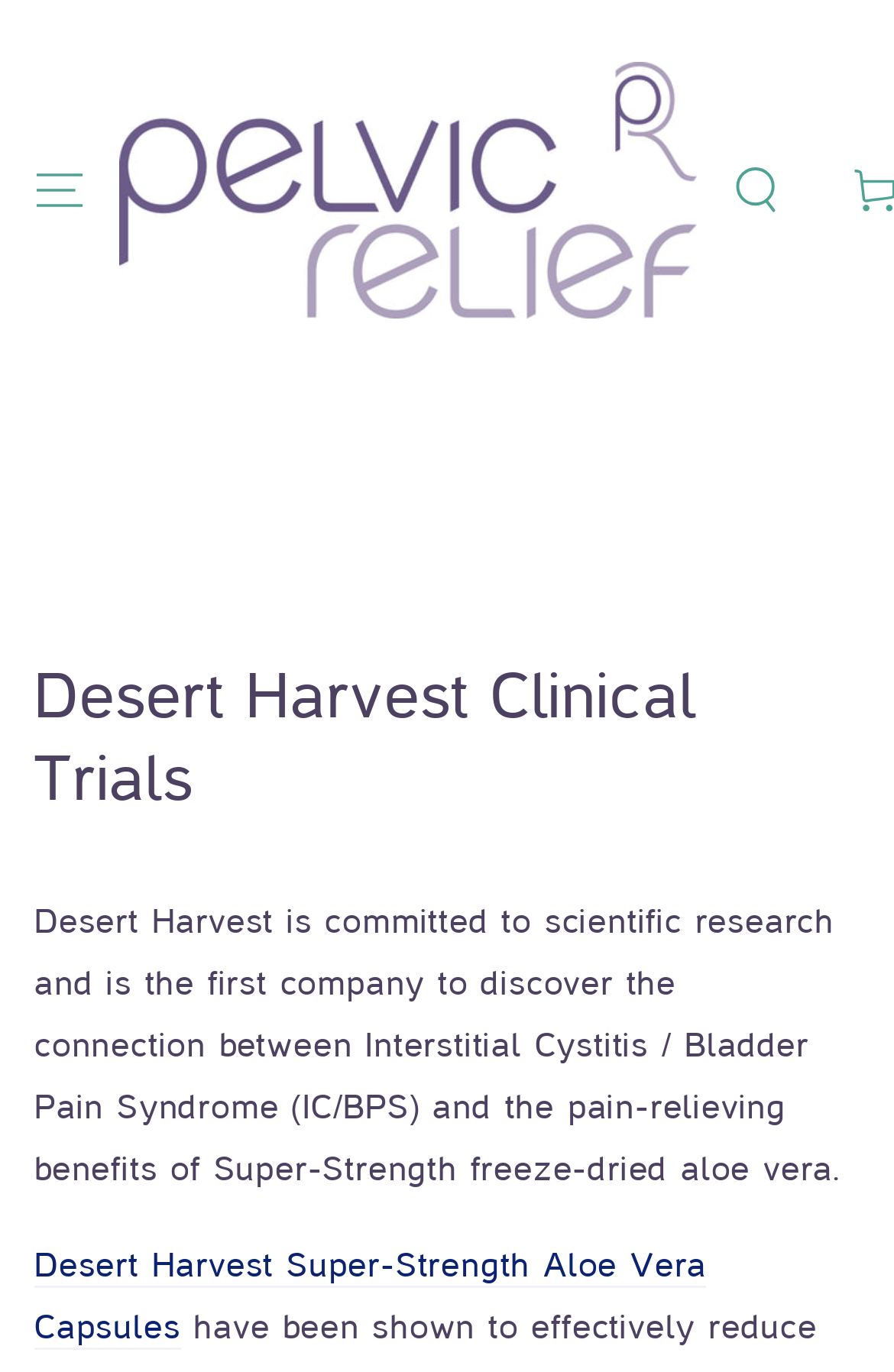Describe all significant elements and features of the webpage.

The webpage is titled "Desert Harvest Clinical Trials – Pelvic Relief" and has a prominent heading with the same title, located near the top center of the page. Below the heading, there is a paragraph of text that describes Desert Harvest's commitment to scientific research and its discovery of the connection between Interstitial Cystitis/Bladder Pain Syndrome and the pain-relieving benefits of Super-Strength freeze-dried aloe vera.

To the top left of the page, there is a details element with a disclosure triangle, which appears to be a menu. Next to it, there is a link and an image, both labeled "Pelvic Relief", which are positioned horizontally adjacent to each other.

On the top right side of the page, there is another details element with a search button that has a popup dialog. Below the search button, there is a link to "Desert Harvest Super-Strength Aloe Vera Capsules", located near the bottom center of the page.

Overall, the webpage has a simple layout with a focus on presenting information about Desert Harvest's research and products.